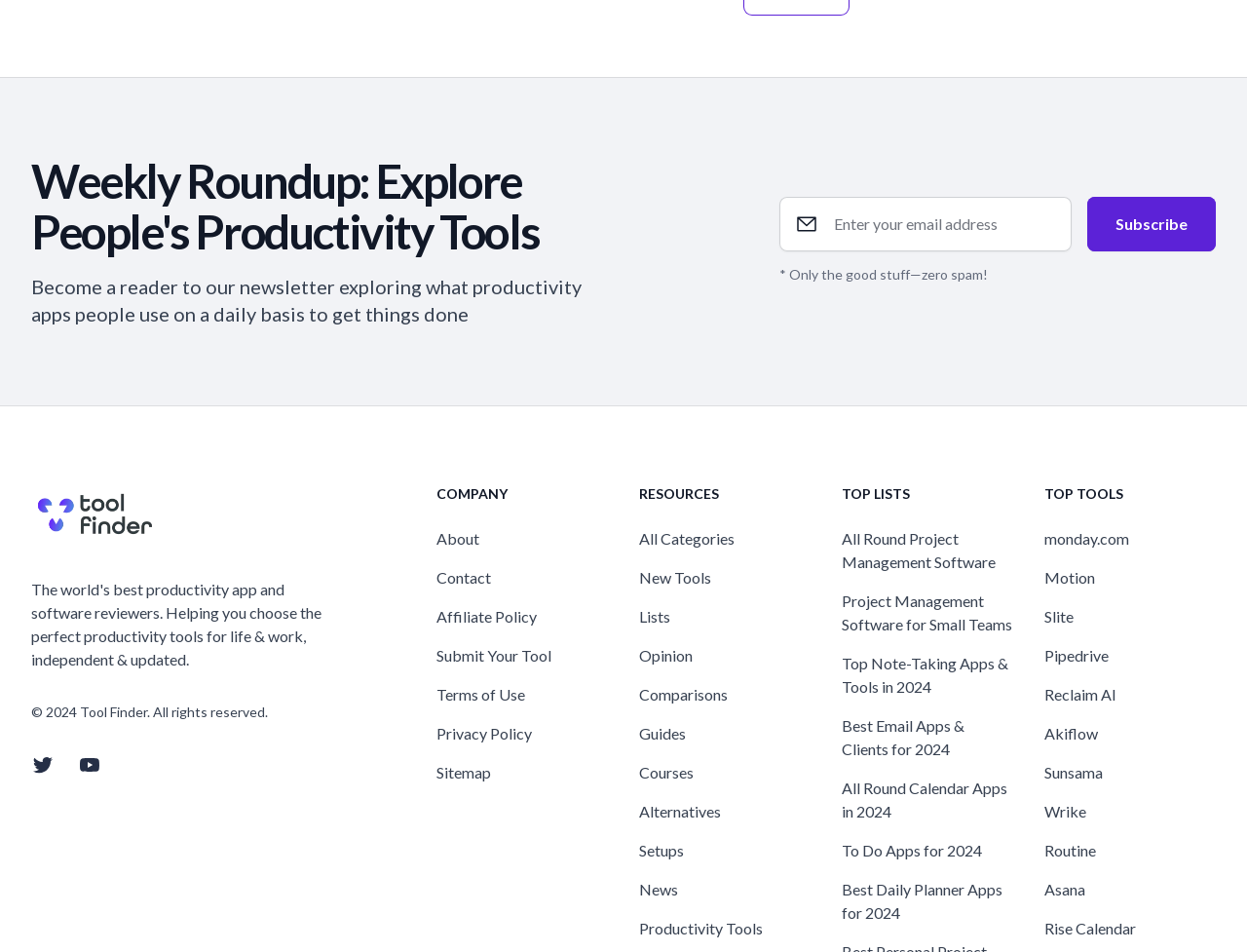Please find the bounding box coordinates of the element that needs to be clicked to perform the following instruction: "Visit the Twitter page". The bounding box coordinates should be four float numbers between 0 and 1, represented as [left, top, right, bottom].

[0.025, 0.791, 0.044, 0.815]